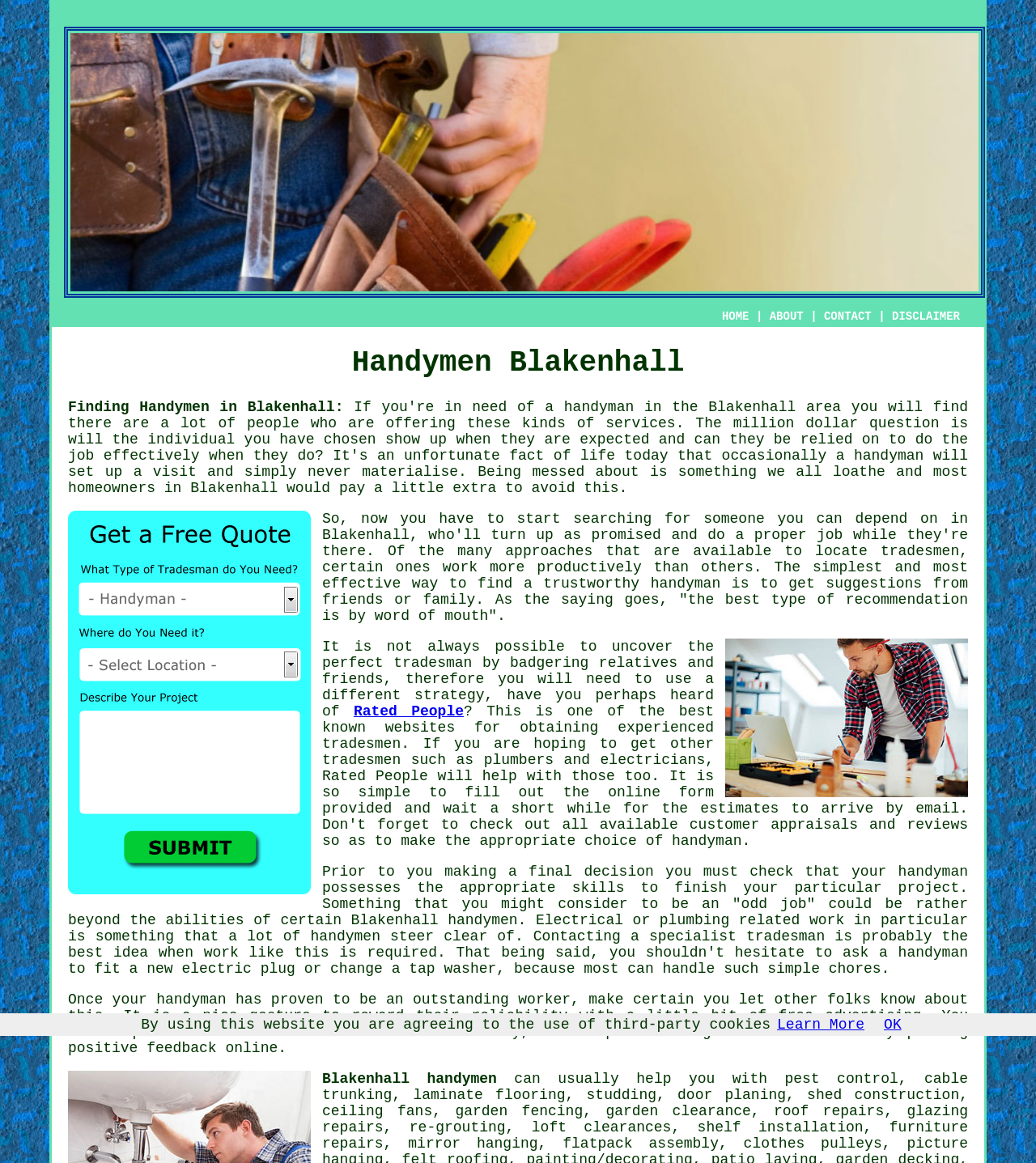Show the bounding box coordinates of the element that should be clicked to complete the task: "Contact a specialist tradesman".

[0.626, 0.798, 0.796, 0.812]